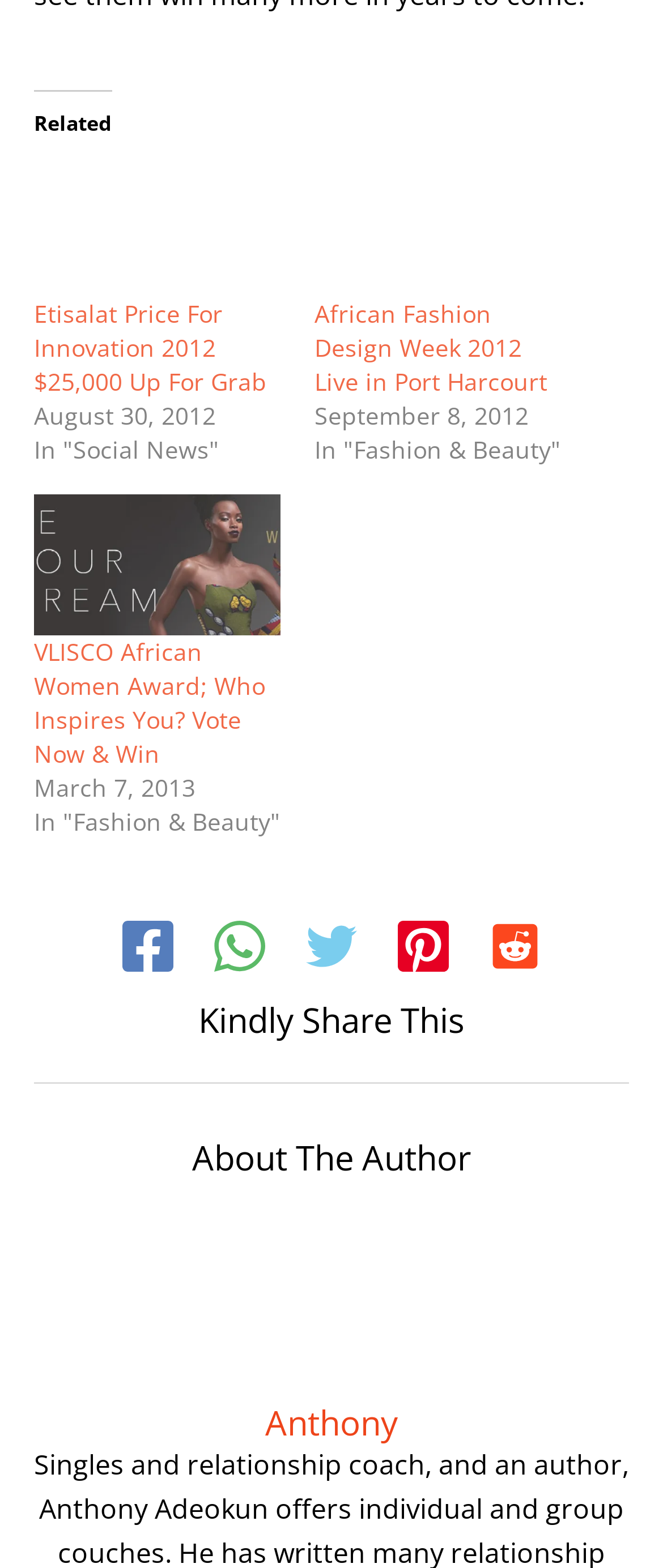What is the name of the author?
Look at the screenshot and respond with a single word or phrase.

Anthony